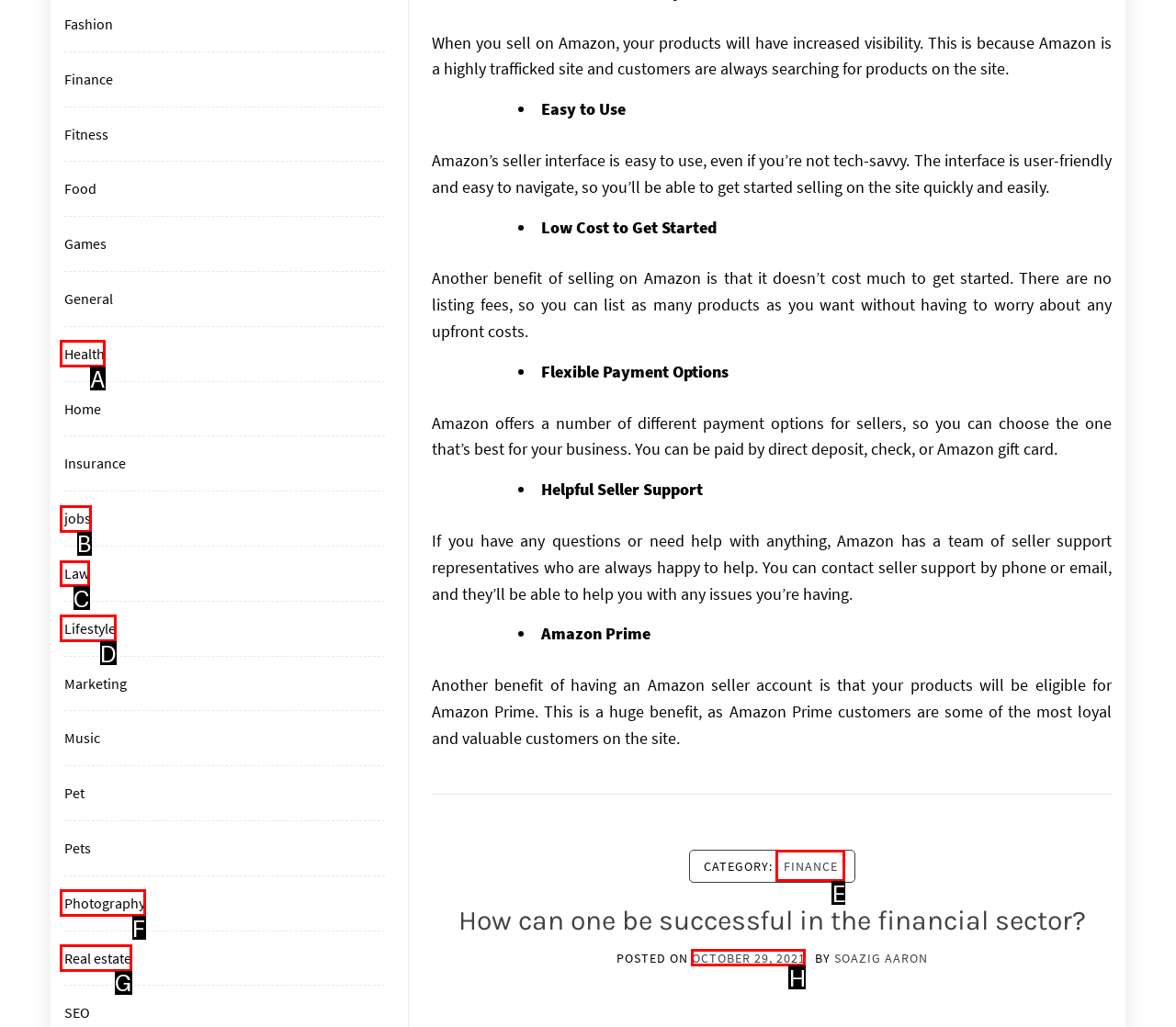Match the HTML element to the description: October 29, 2021November 10, 2021. Answer with the letter of the correct option from the provided choices.

H